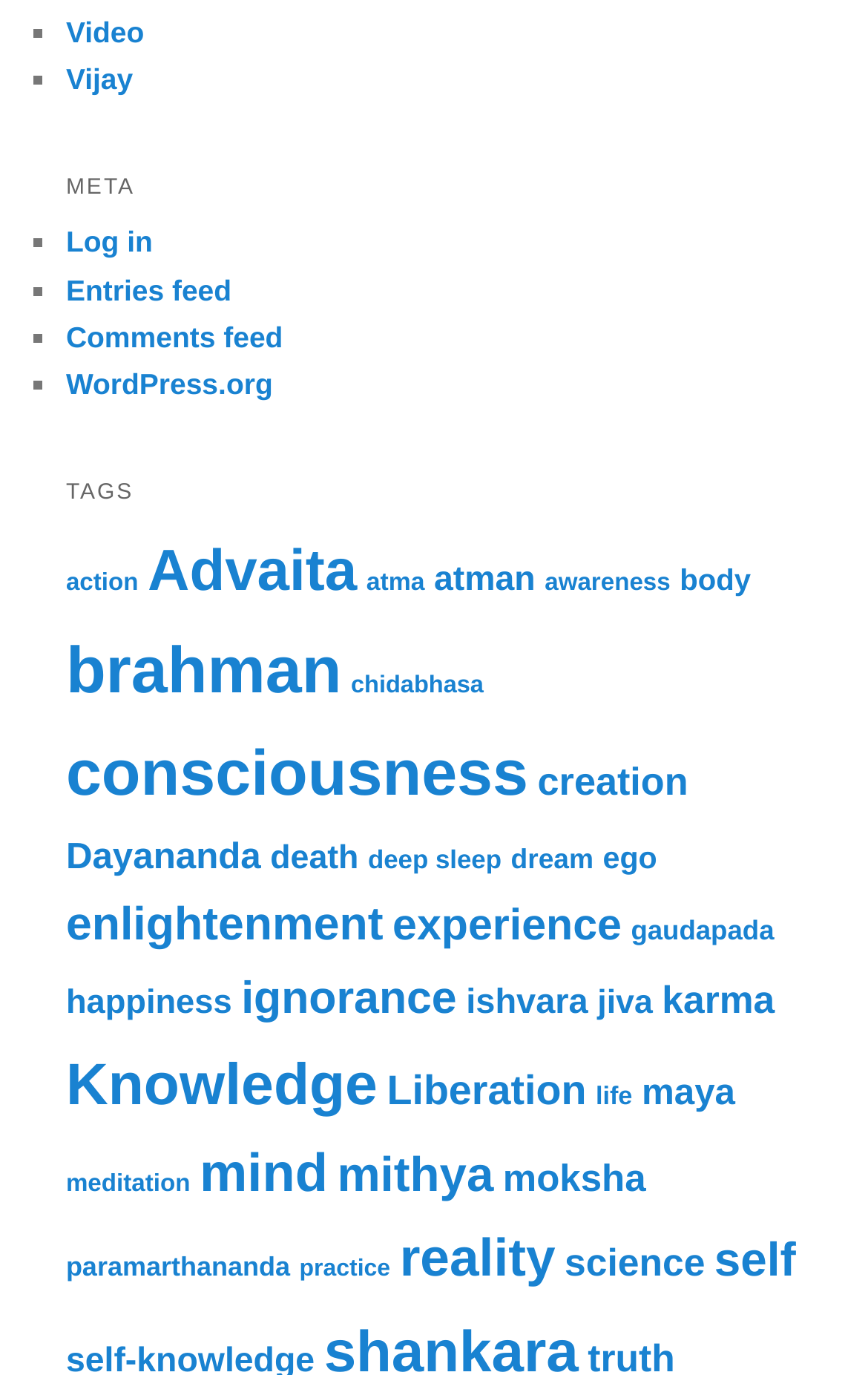Please identify the bounding box coordinates of the element that needs to be clicked to perform the following instruction: "View the 'TAGS' section".

[0.076, 0.339, 0.924, 0.381]